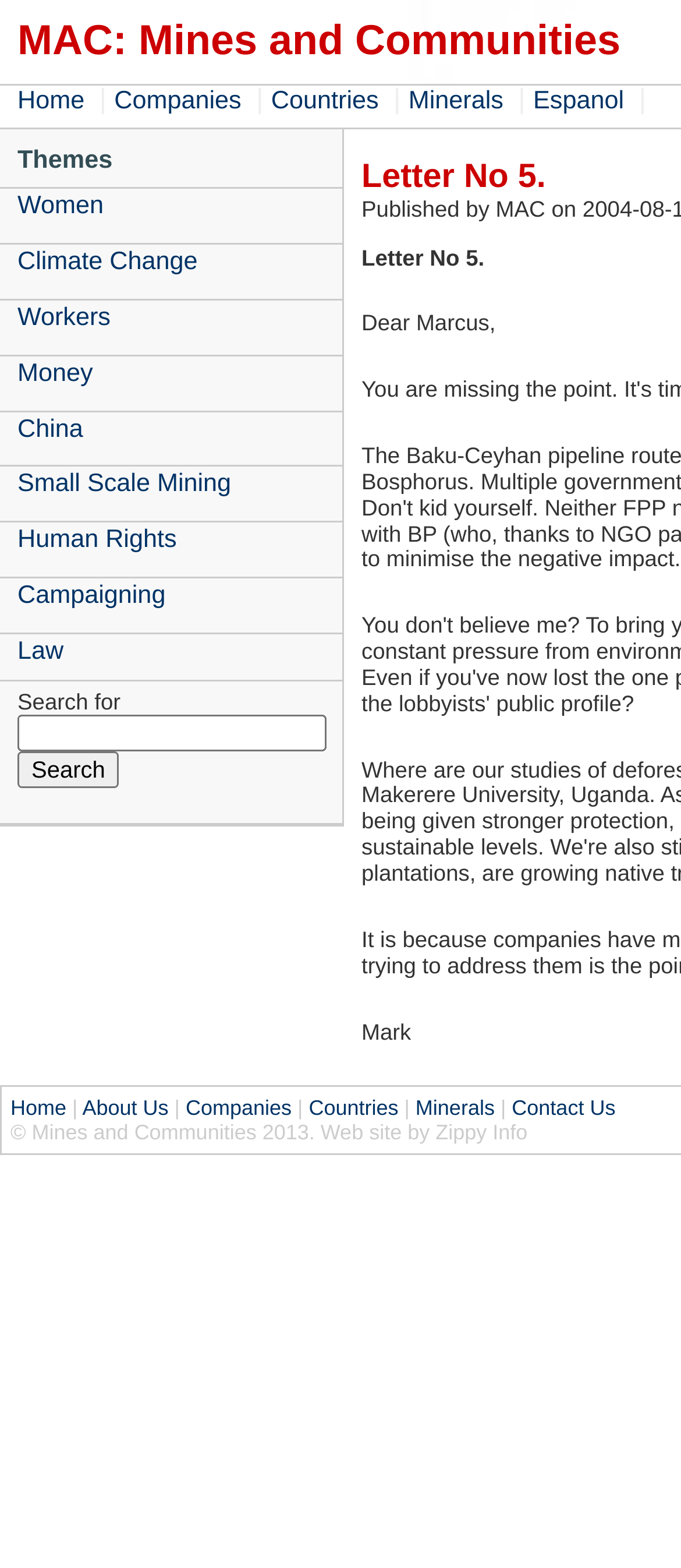Please indicate the bounding box coordinates of the element's region to be clicked to achieve the instruction: "contact us". Provide the coordinates as four float numbers between 0 and 1, i.e., [left, top, right, bottom].

[0.752, 0.699, 0.904, 0.715]